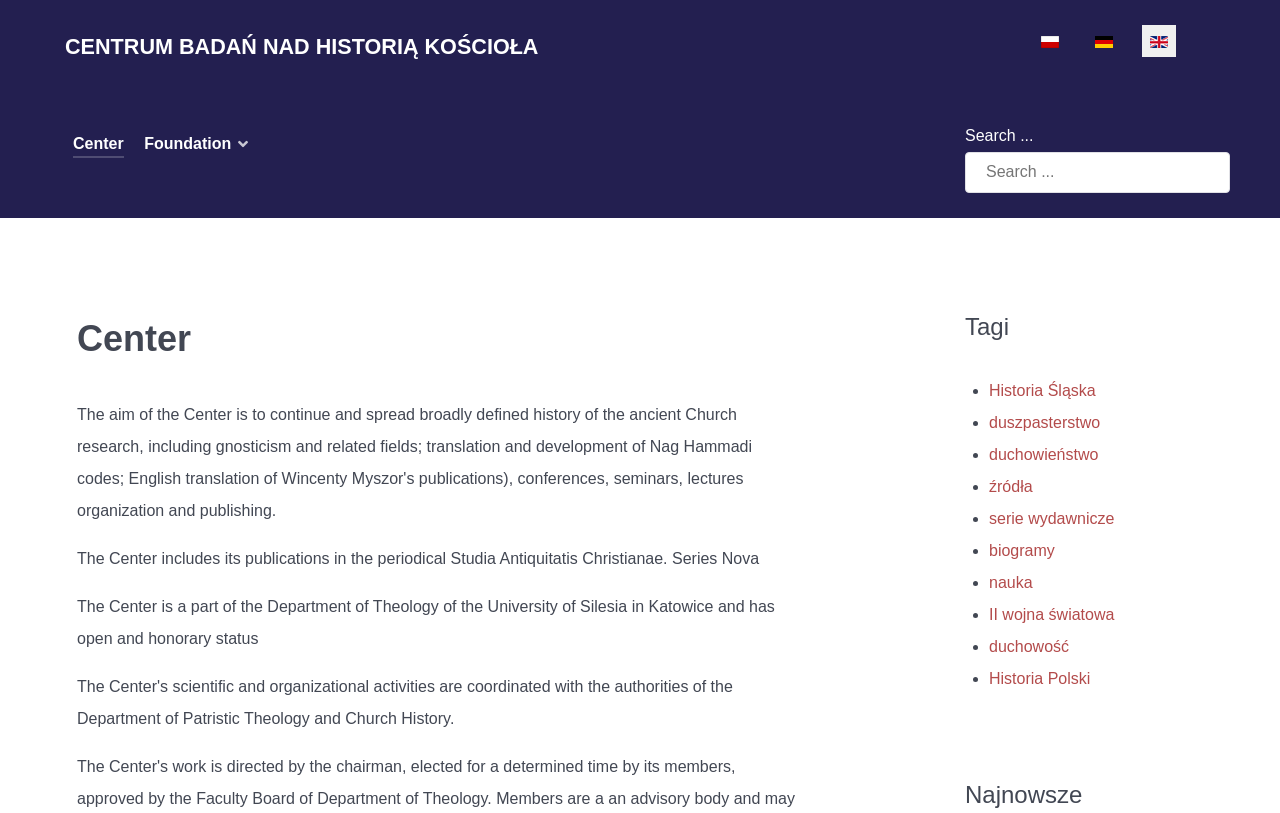Provide the bounding box coordinates of the HTML element this sentence describes: "II wojna światowa". The bounding box coordinates consist of four float numbers between 0 and 1, i.e., [left, top, right, bottom].

[0.773, 0.745, 0.871, 0.766]